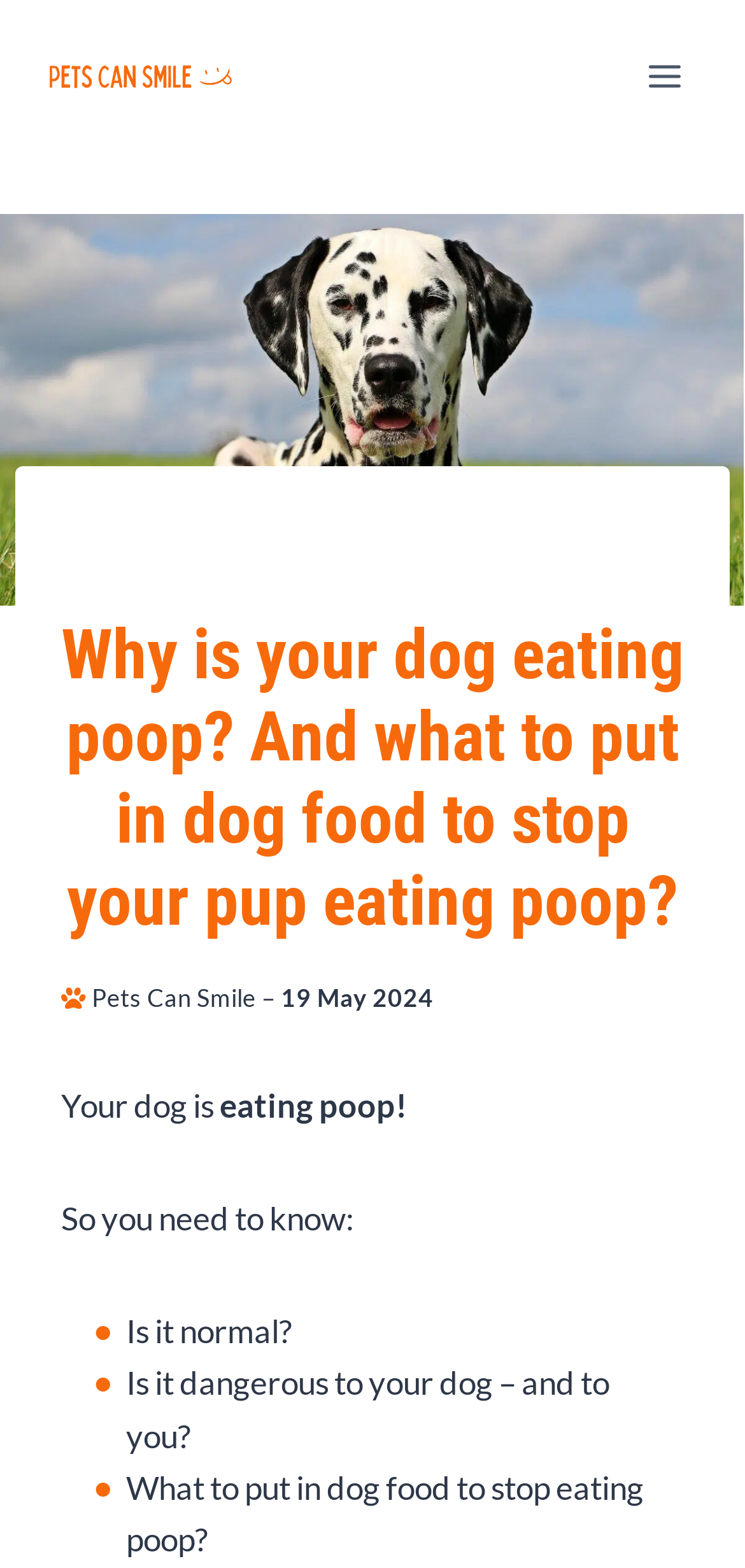Answer the question using only a single word or phrase: 
What is the date of the article?

19 May 2024